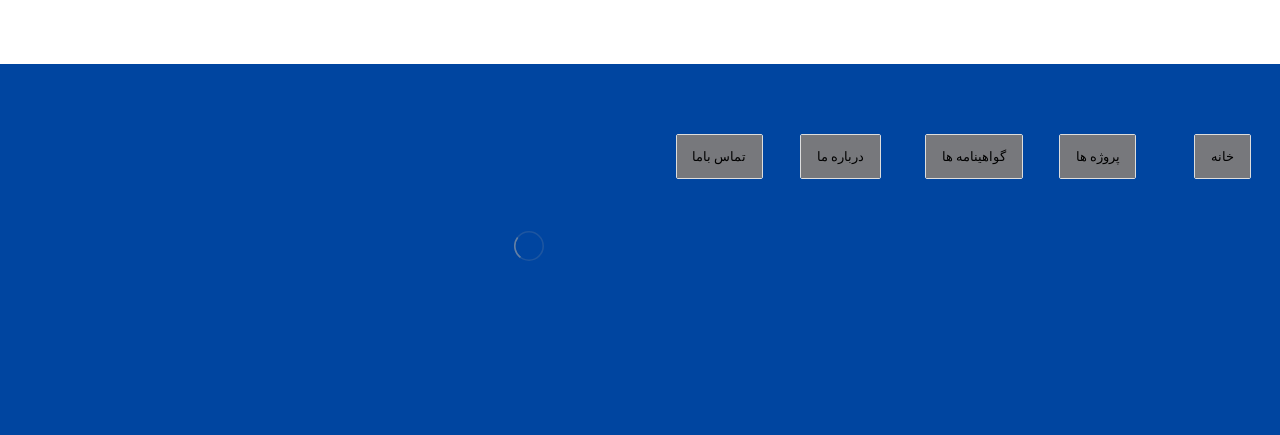Please specify the bounding box coordinates for the clickable region that will help you carry out the instruction: "visit agen b88 slot website".

[0.025, 0.403, 0.079, 0.438]